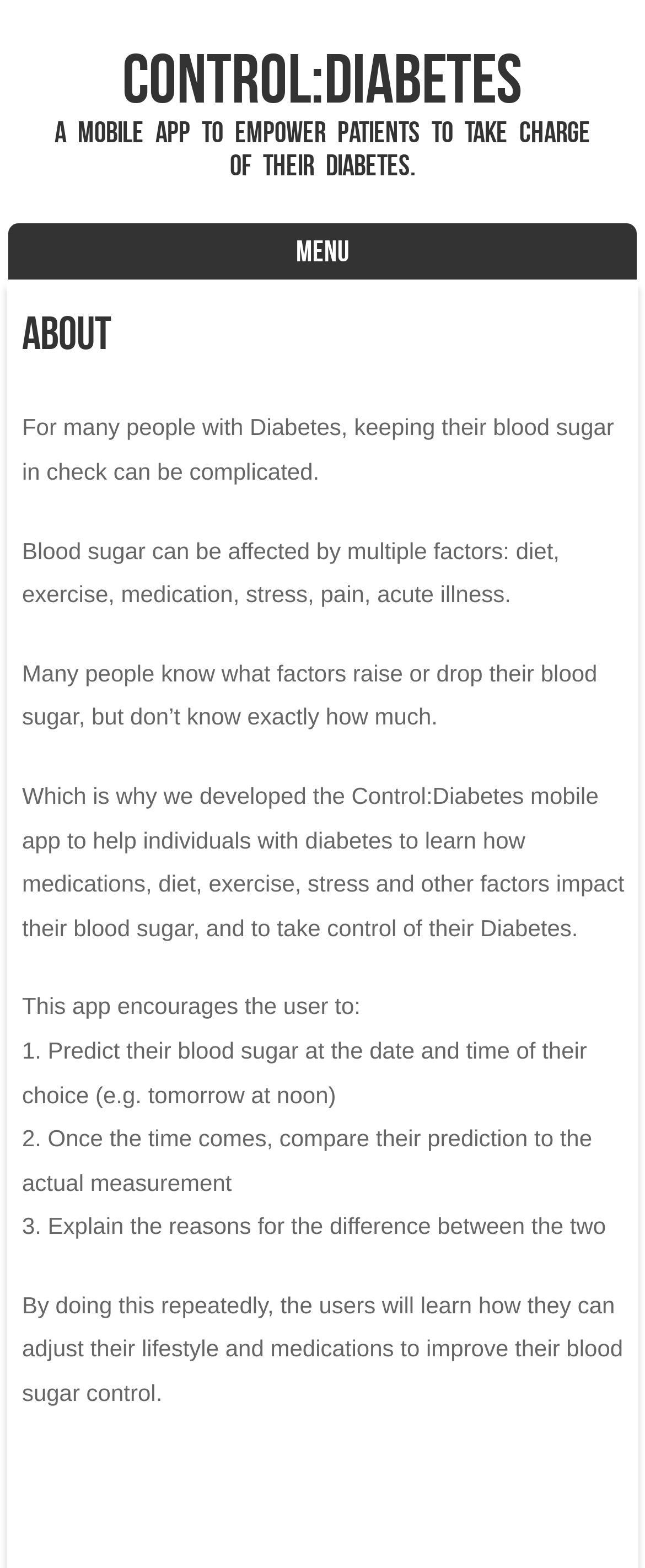Using the details from the image, please elaborate on the following question: What is the purpose of the Control:Diabetes app?

The purpose of the Control:Diabetes app is to help individuals with diabetes to learn how medications, diet, exercise, stress, and other factors impact their blood sugar, and to take control of their diabetes. This is stated in the StaticText element that describes the app's functionality.